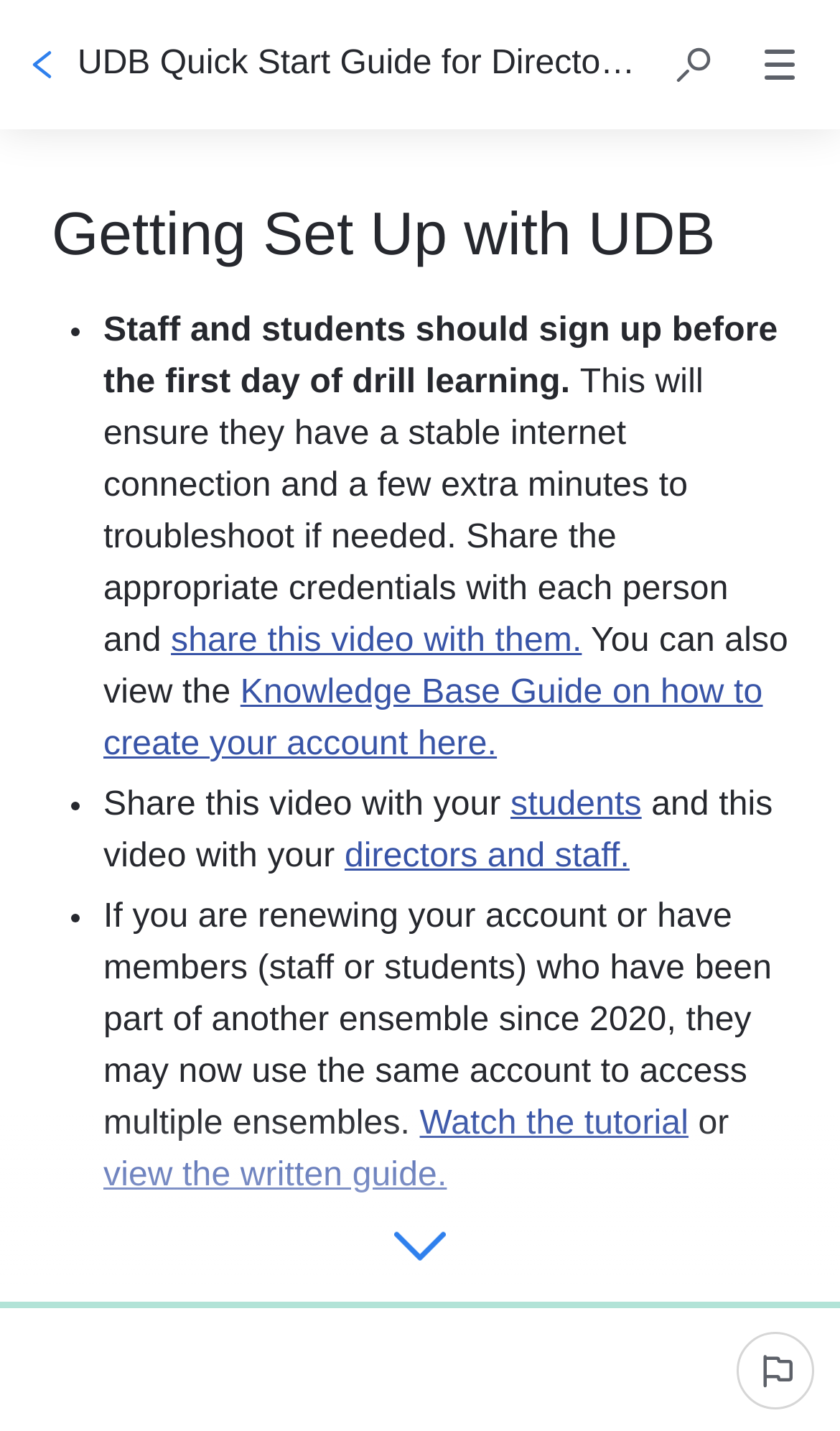Show the bounding box coordinates for the element that needs to be clicked to execute the following instruction: "Click the 'Skip to main content' link". Provide the coordinates in the form of four float numbers between 0 and 1, i.e., [left, top, right, bottom].

[0.021, 0.012, 0.433, 0.063]